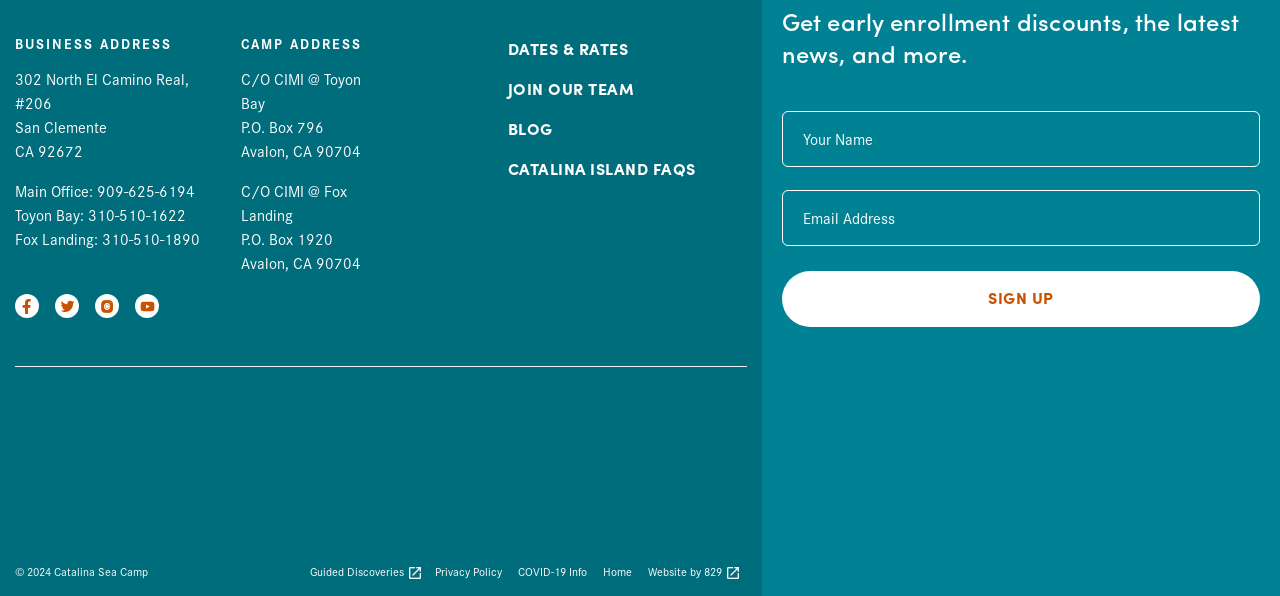Identify the bounding box coordinates of the region I need to click to complete this instruction: "Click the DATES & RATES link".

[0.397, 0.065, 0.491, 0.105]